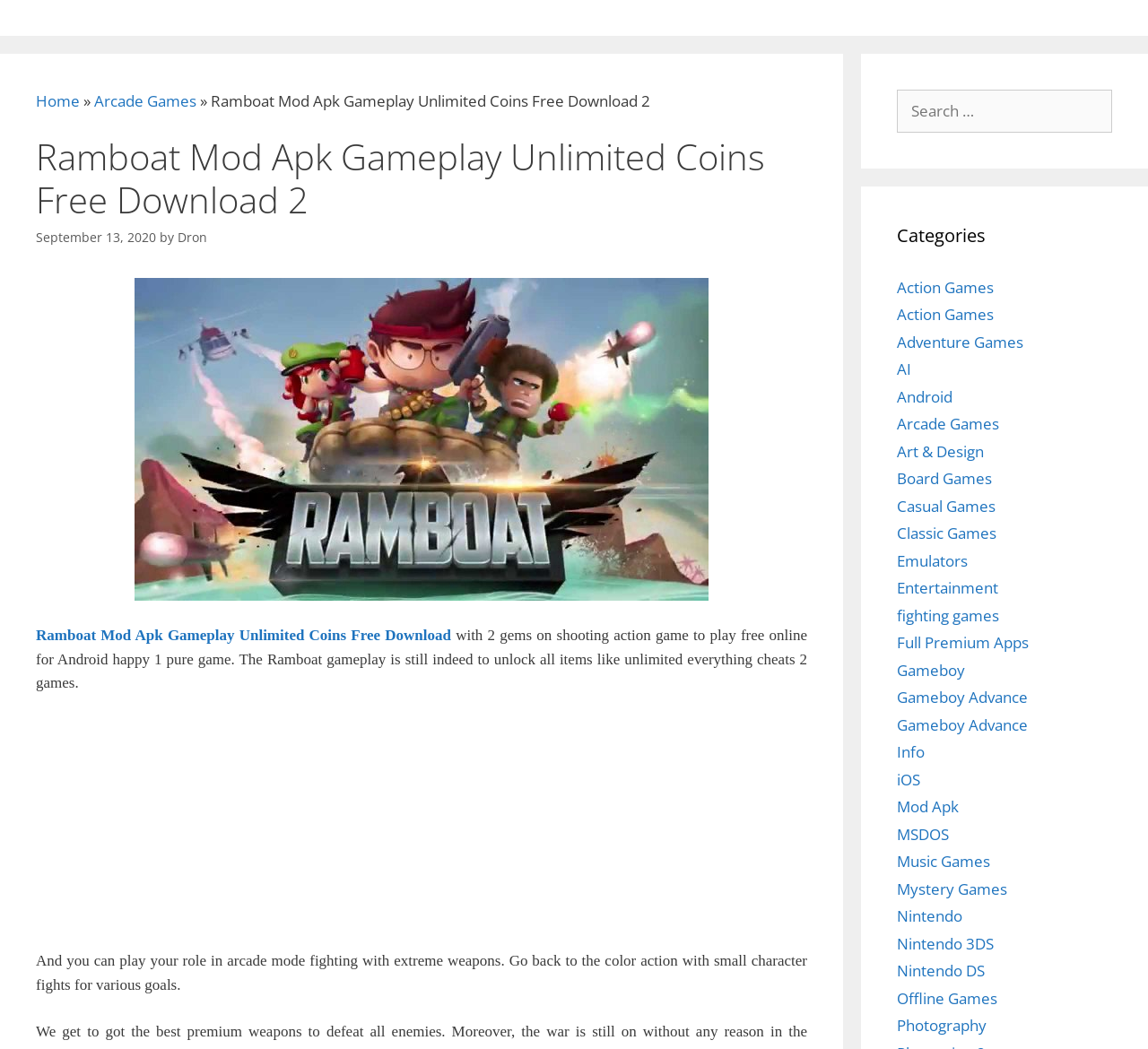Determine the bounding box coordinates for the element that should be clicked to follow this instruction: "Read the article about Ramboat Mod Apk Gameplay". The coordinates should be given as four float numbers between 0 and 1, in the format [left, top, right, bottom].

[0.031, 0.129, 0.703, 0.211]